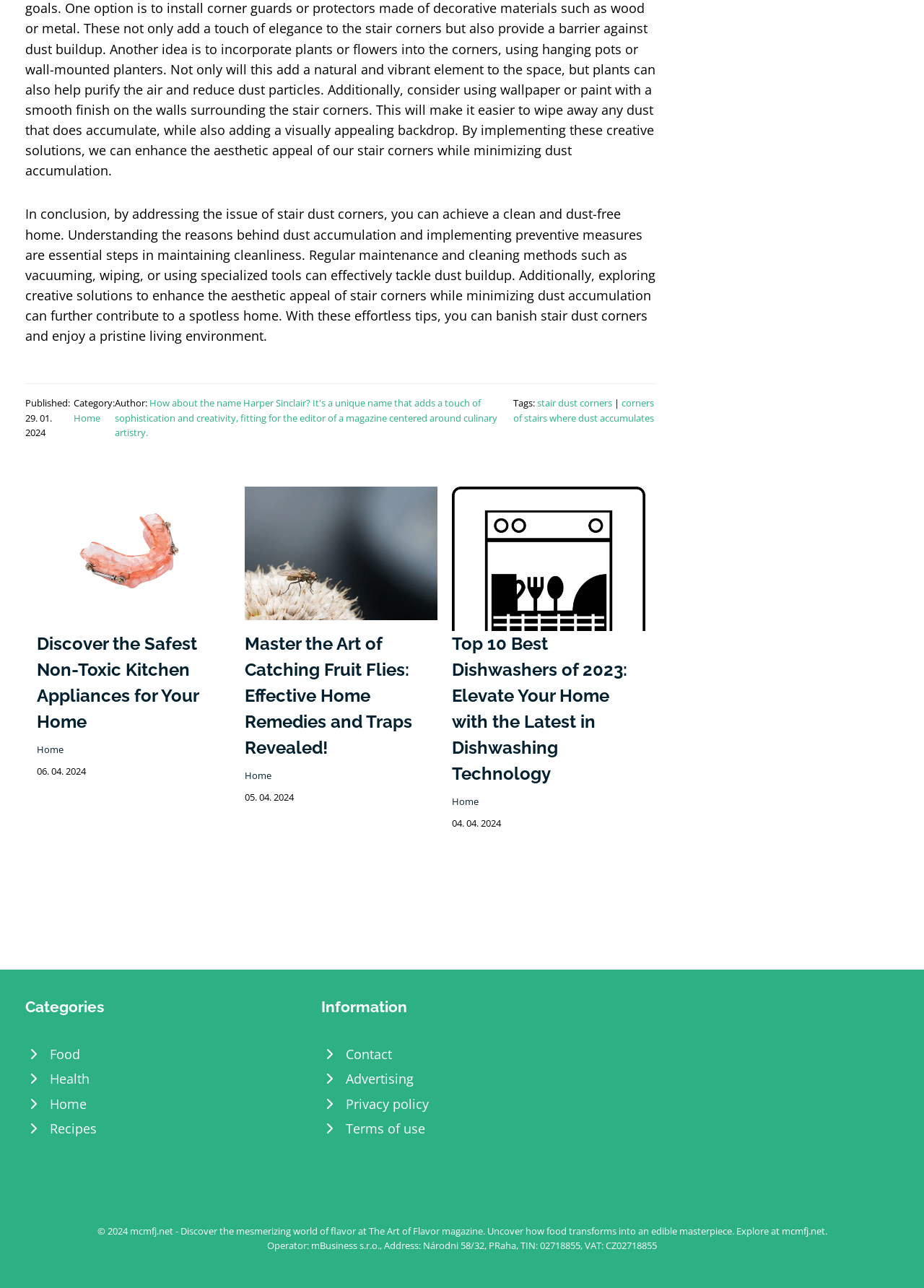Please provide the bounding box coordinates for the UI element as described: "alt="How To Catch Fruit Flies"". The coordinates must be four floats between 0 and 1, represented as [left, top, right, bottom].

[0.265, 0.422, 0.474, 0.435]